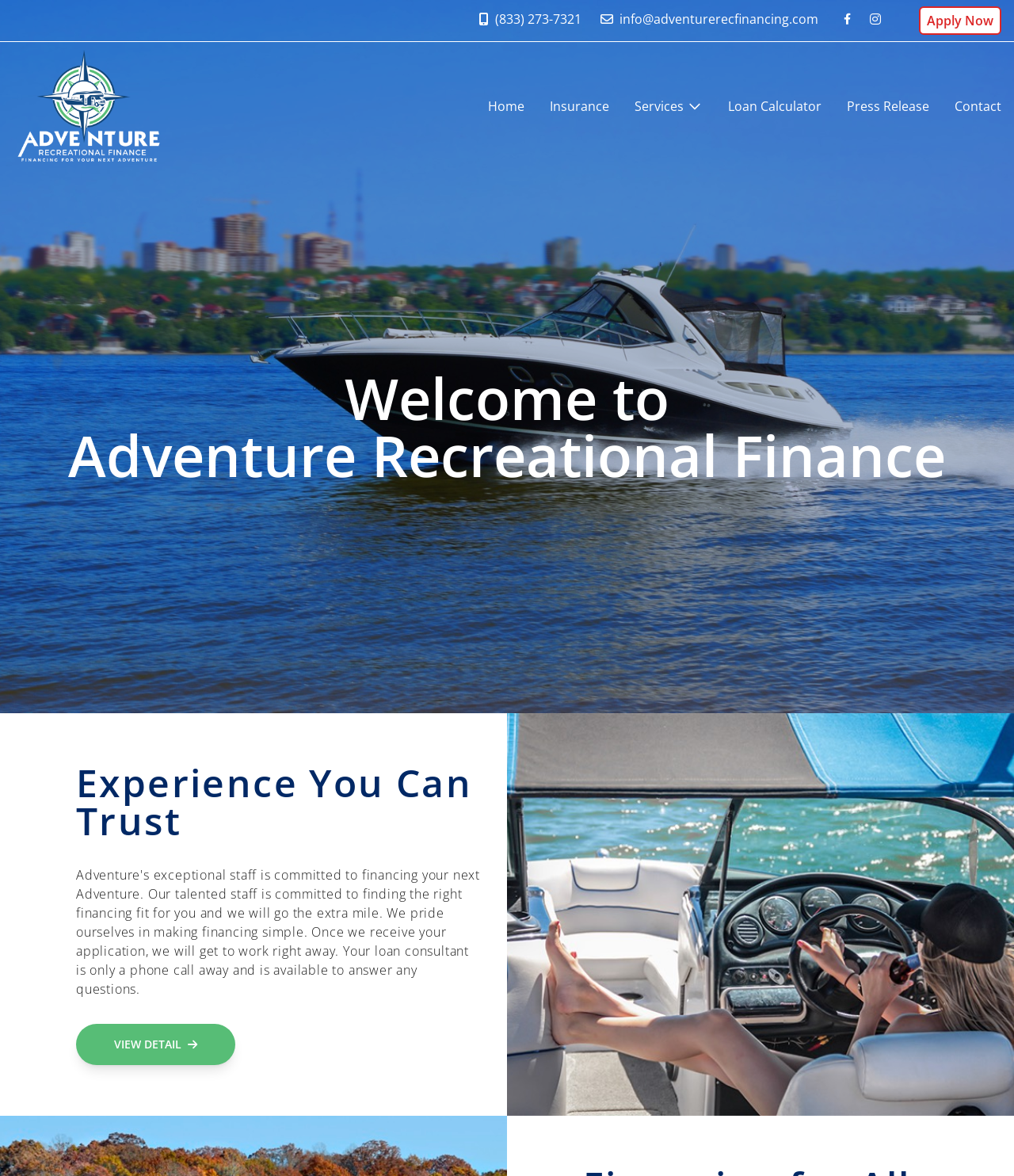Provide the bounding box coordinates of the UI element this sentence describes: "RETURN".

None